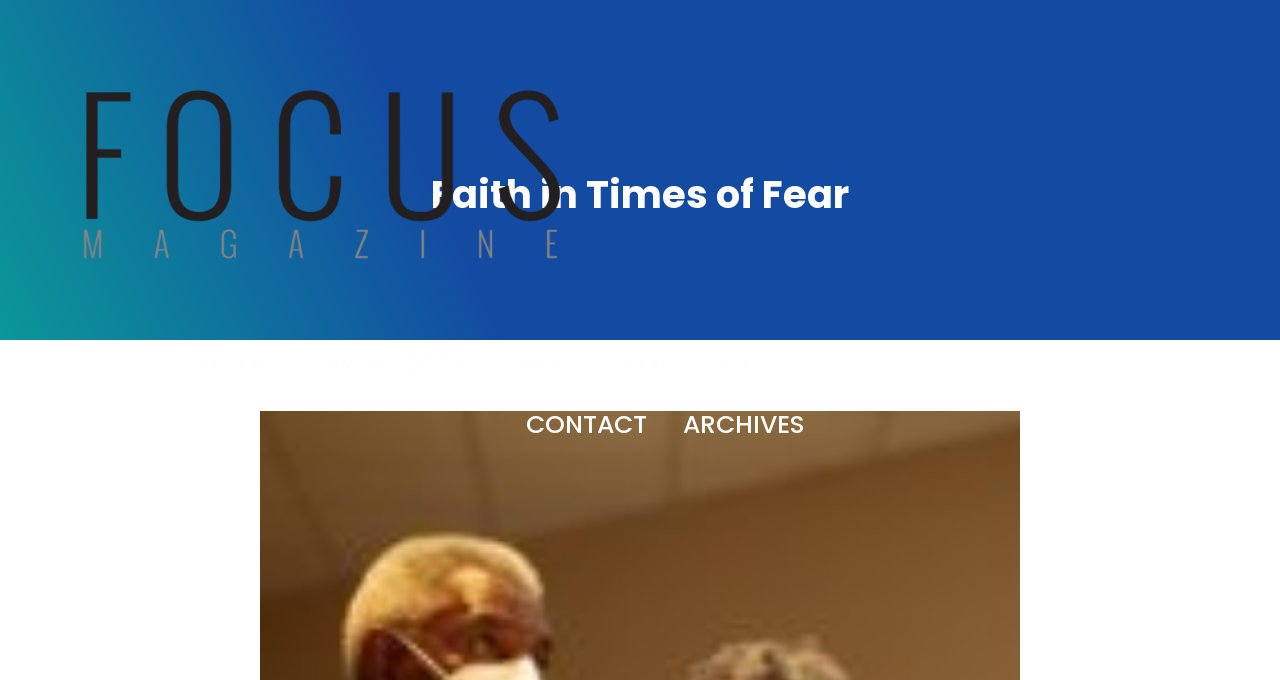Write an exhaustive caption that covers the webpage's main aspects.

The webpage is titled "Faith in Times of Fear – Focus Magazine" and features a prominent link to "Focus Magazine" at the top left corner, accompanied by an image with the same name. 

Below the title, there is a navigation menu labeled "Focus Fall 2020" that spans about half of the page width. The menu contains six links: "HOME", "SPRING 2024", "ABOUT", "EMPLOYMENT", "CONTACT", and "ARCHIVES", arranged horizontally from left to right.

Further down the page, there is a large heading that reads "Faith in Times of Fear", taking up most of the page width.